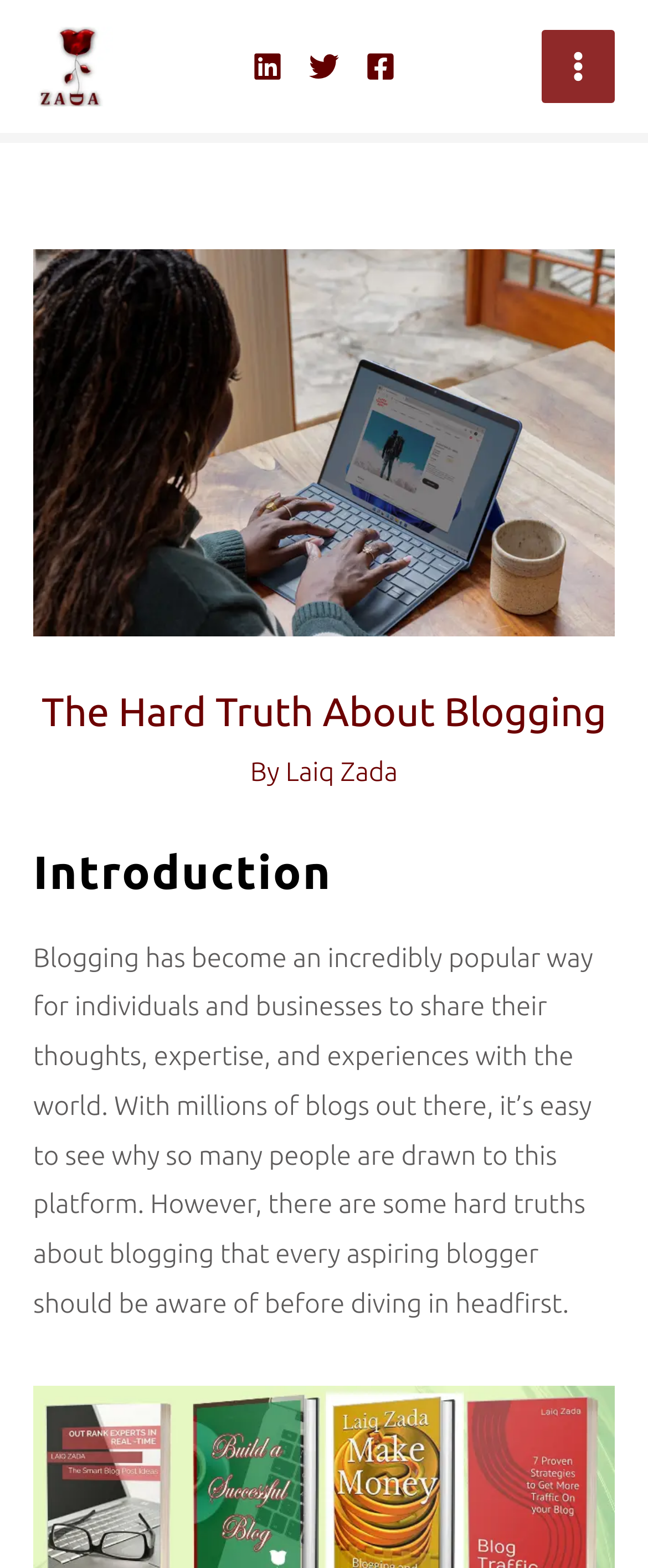Please find the bounding box for the UI component described as follows: "Laiq Zada".

[0.441, 0.483, 0.614, 0.502]